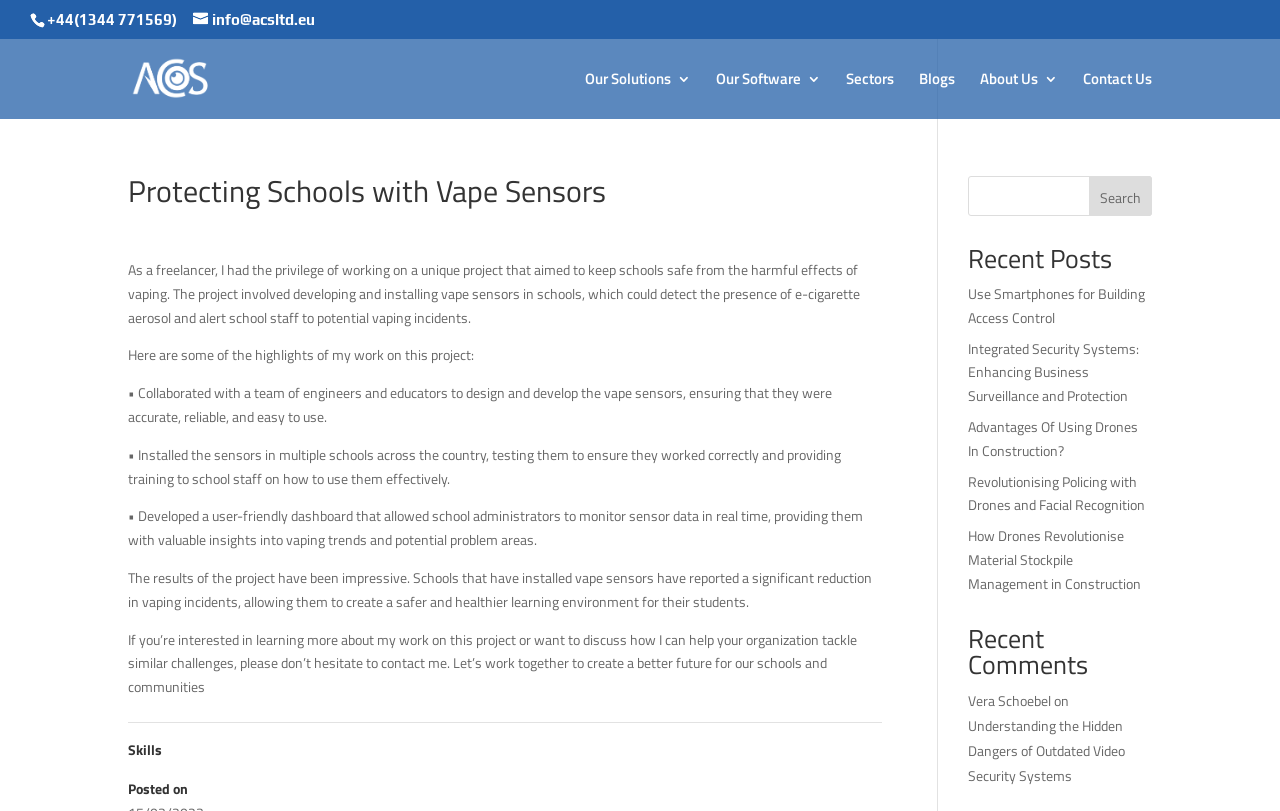What is the purpose of the vape sensors?
Please answer the question with a detailed response using the information from the screenshot.

The purpose of the vape sensors can be inferred from the static text element with the bounding box coordinates [0.1, 0.319, 0.672, 0.404], which describes the project of developing and installing vape sensors in schools to detect the presence of e-cigarette aerosol and alert school staff to potential vaping incidents.